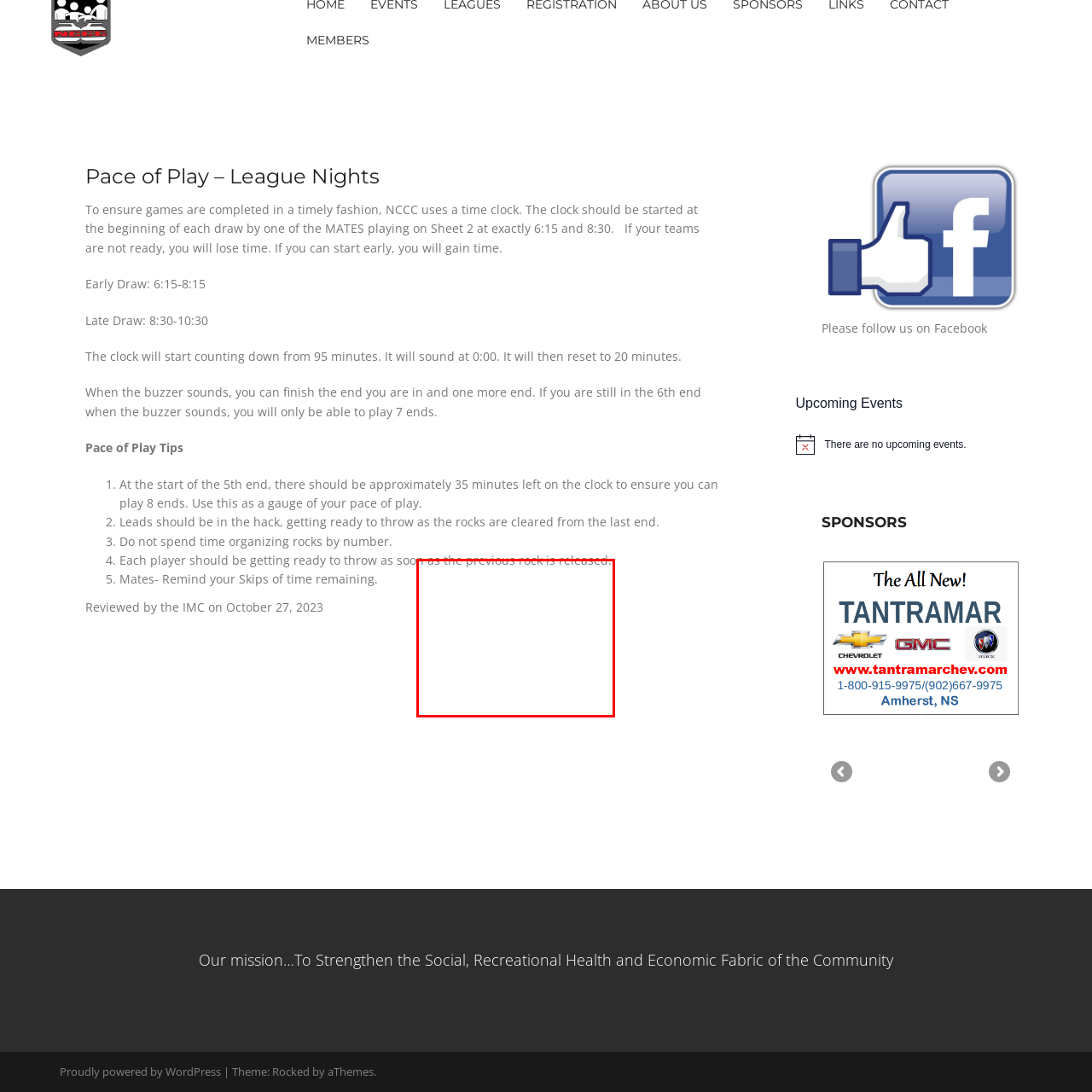Examine the image inside the red outline, What is the context of the image?
 Answer with a single word or phrase.

Northumberland Community Curling Club